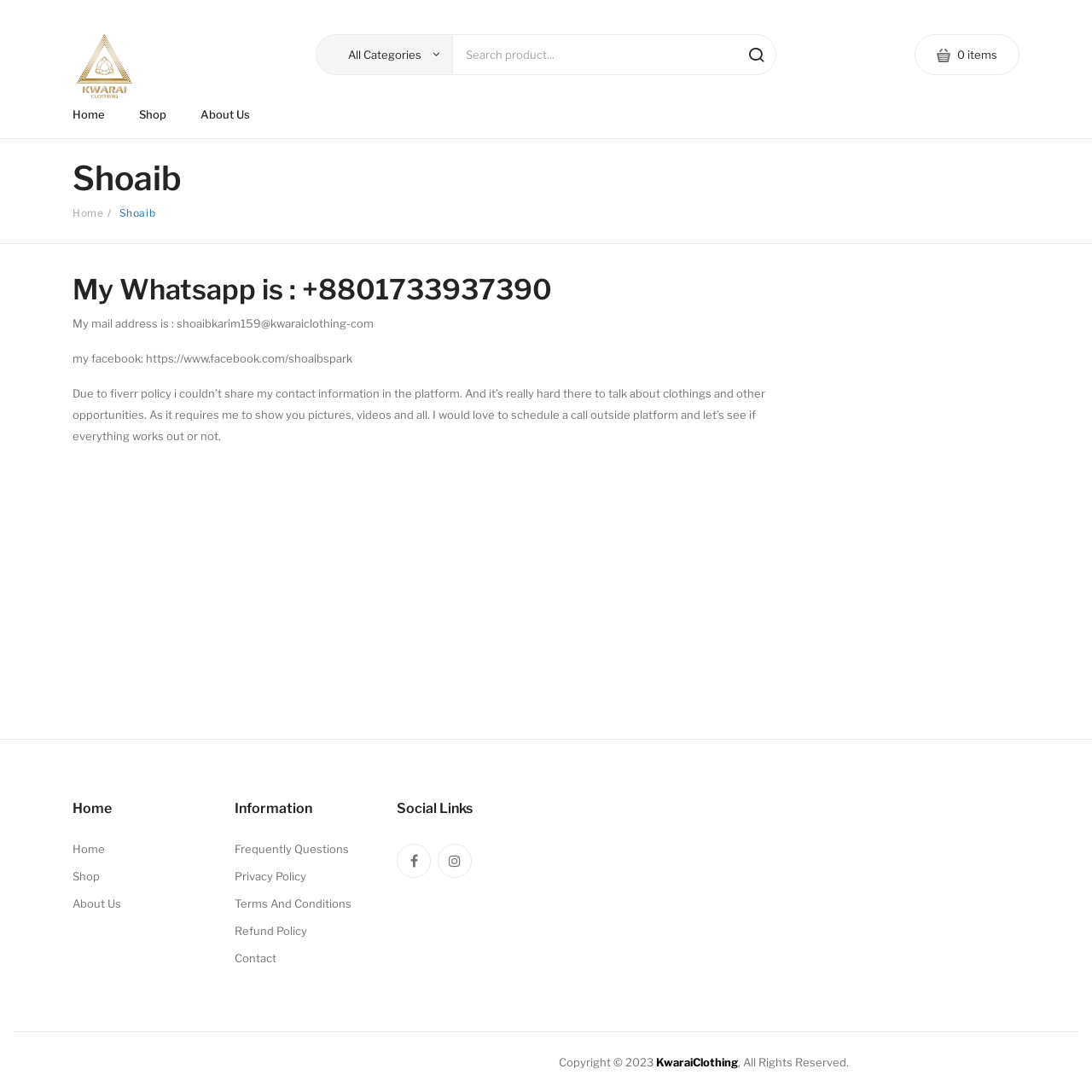Respond to the question with just a single word or phrase: 
What is the copyright year mentioned at the bottom of the webpage?

2023